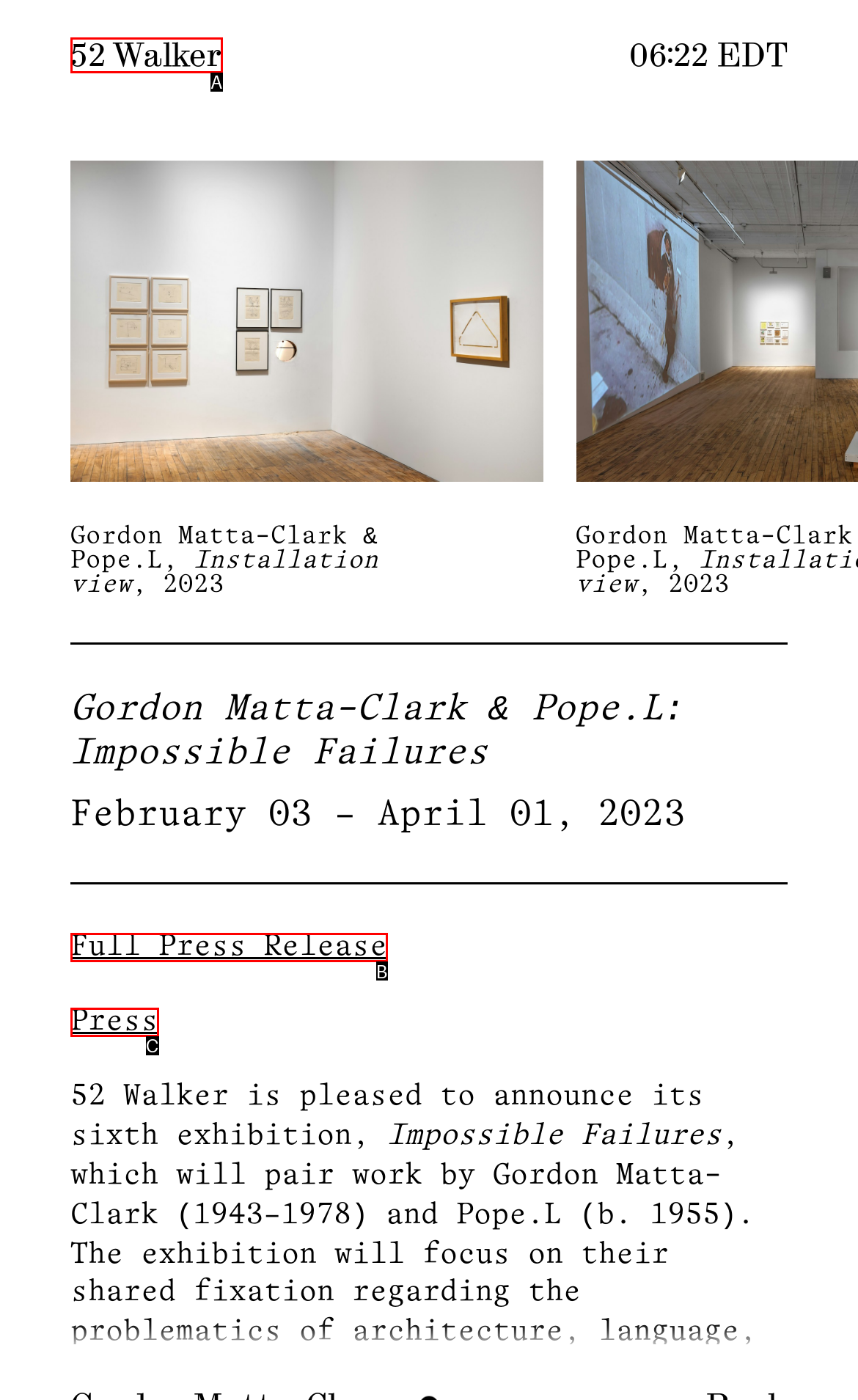Choose the letter that best represents the description: Press. Provide the letter as your response.

C